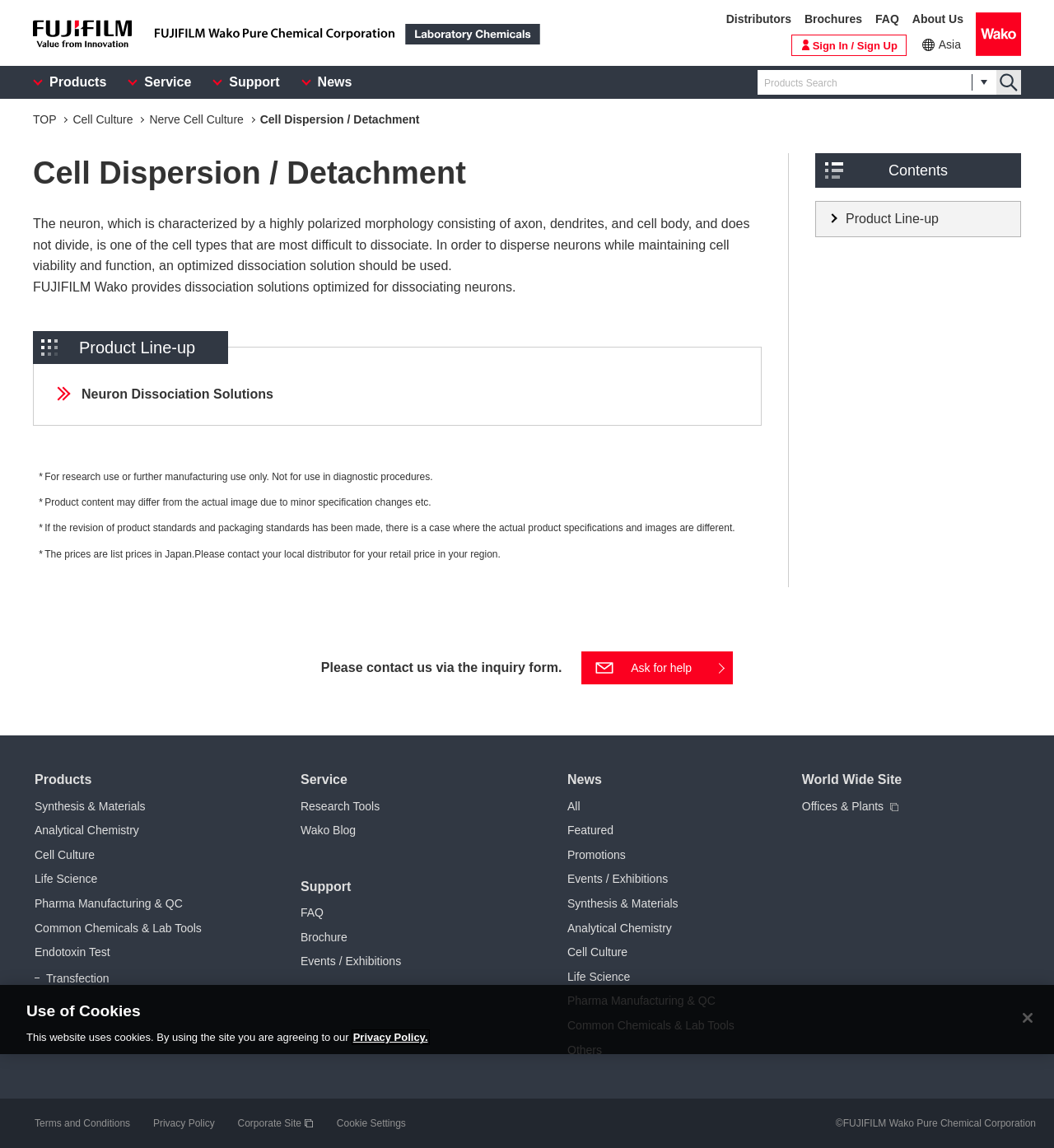Please identify the primary heading on the webpage and return its text.

Cell Dispersion / Detachment